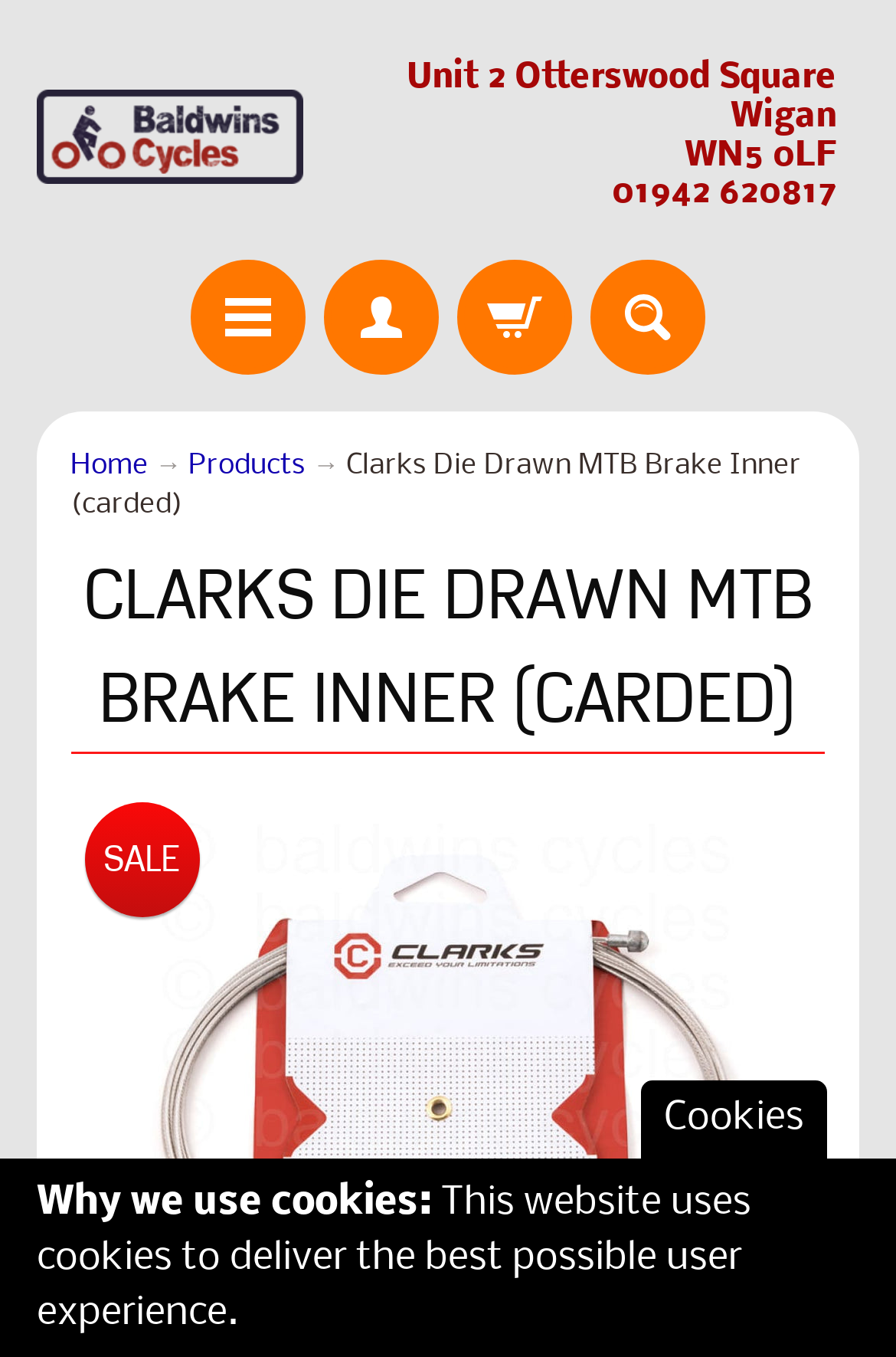Respond to the question with just a single word or phrase: 
What is the address of the company?

Unit 2 Otterswood Square, Wigan, WN5 0LF